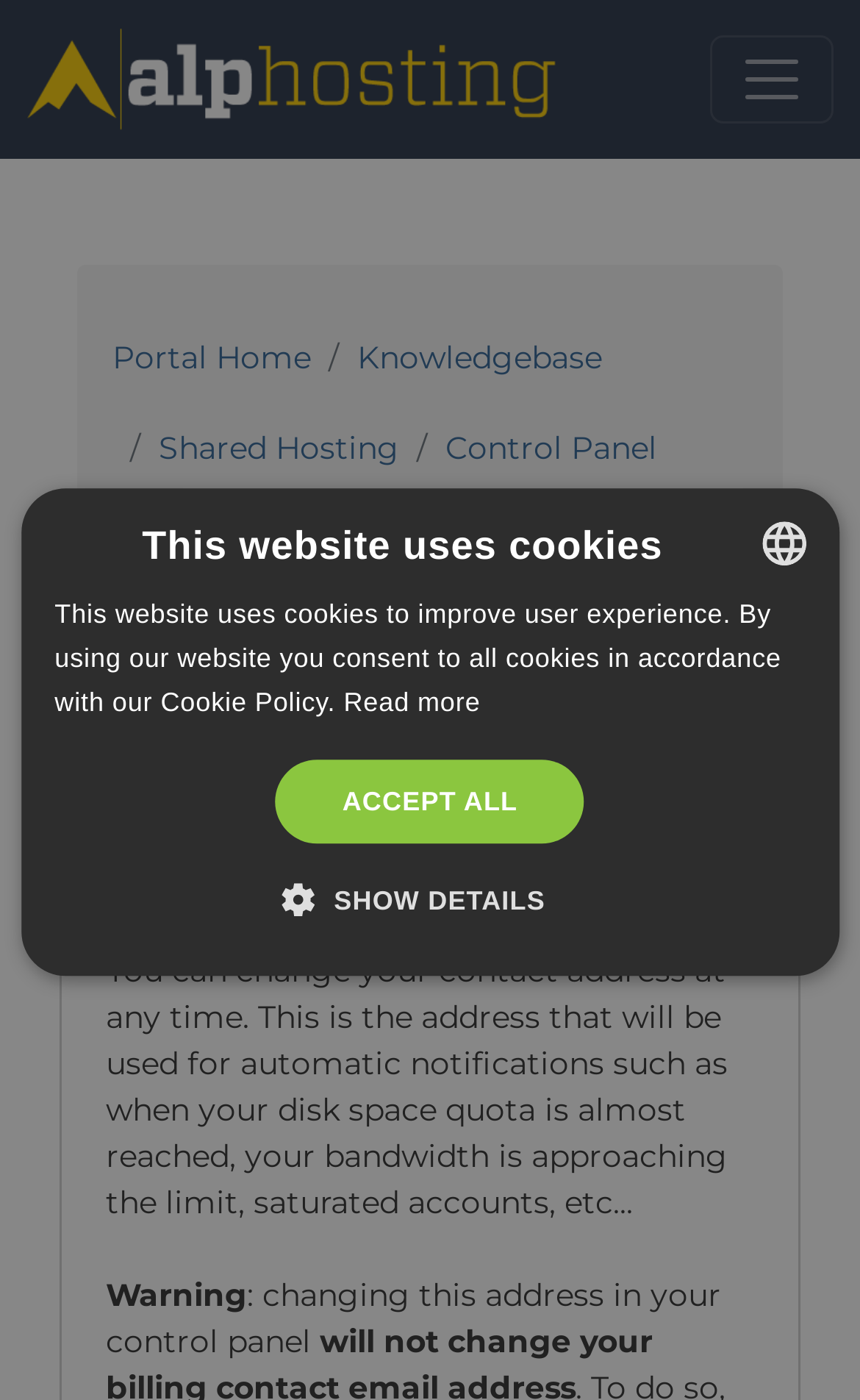For the given element description Coding for Artists, determine the bounding box coordinates of the UI element. The coordinates should follow the format (top-left x, top-left y, bottom-right x, bottom-right y) and be within the range of 0 to 1.

None